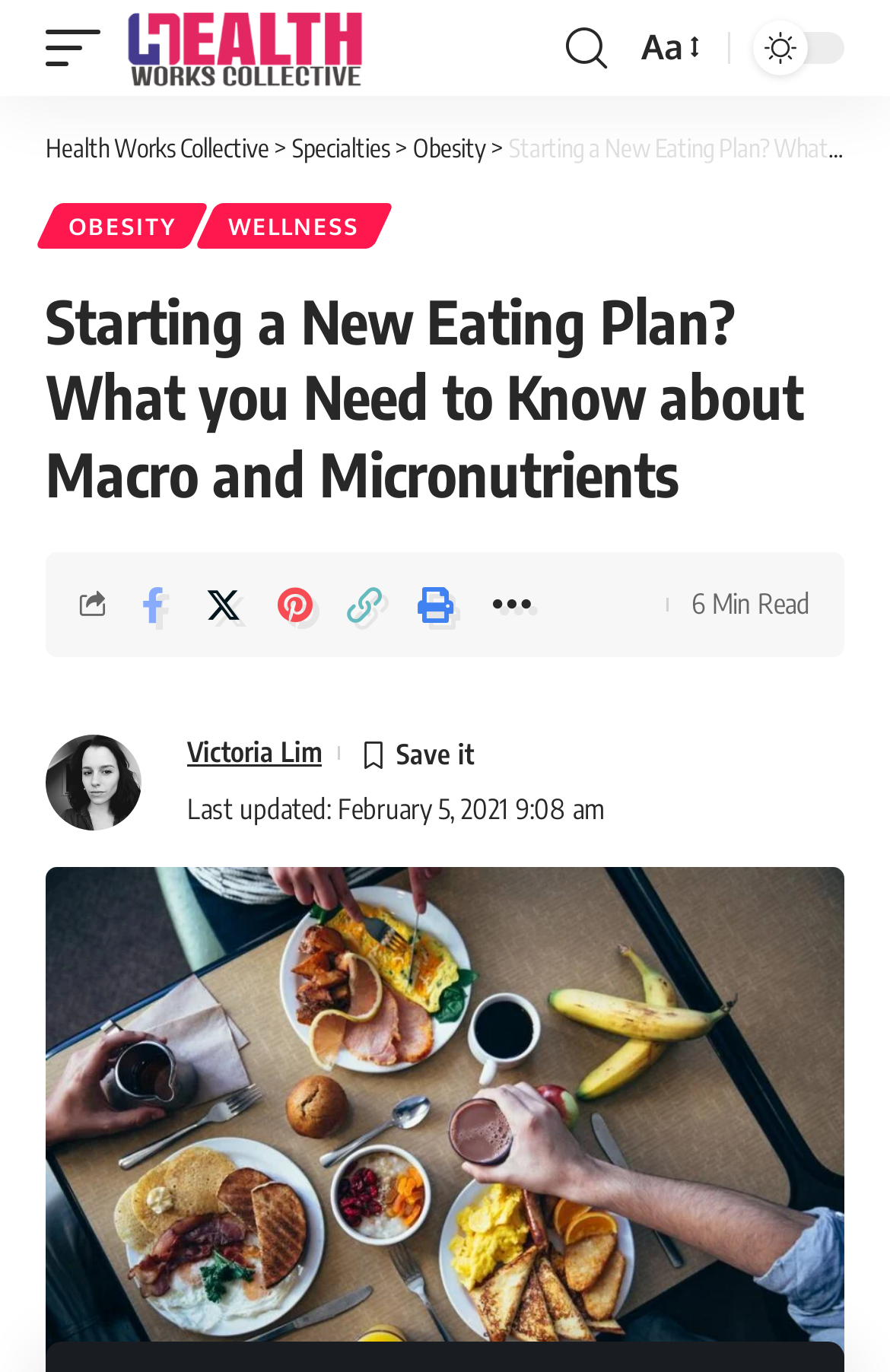Determine and generate the text content of the webpage's headline.

Starting a New Eating Plan? What you Need to Know about Macro and Micronutrients